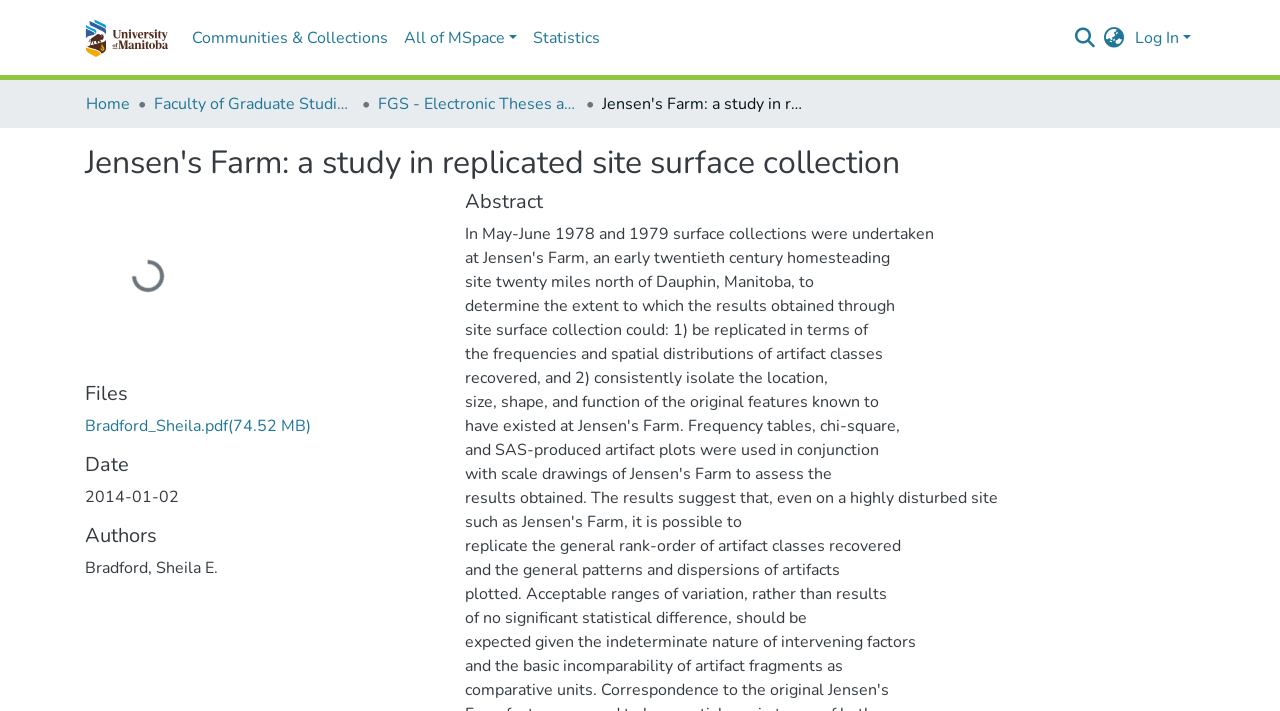Explain the contents of the webpage comprehensively.

The webpage is about a research study titled "Jensen's Farm: a study in replicated site surface collection". At the top of the page, there is a main navigation bar with several links, including the repository logo, "Communities & Collections", "All of MSpace", "Statistics", and a search bar. The search bar is located at the top right corner of the page. 

Below the navigation bar, there is a breadcrumb navigation section with links to "Home", "Faculty of Graduate Studies (Electronic Theses and Practica)", and "FGS - Electronic Theses and Practica". 

The main content of the page is divided into sections. The first section has a heading with the title of the study, "Jensen's Farm: a study in replicated site surface collection". Below this heading, there is a status indicator showing "Loading...". 

The next section is labeled "Files" and contains a link to a PDF file titled "Bradford_Sheila.pdf" with a size of 74.52 MB. 

The following sections are labeled "Date" and "Authors", respectively, and contain static text with the date "2014-01-02" and the author's name "Bradford, Sheila E.". 

Finally, there is a section labeled "Abstract" located at the bottom left of the page, but its content is not specified.